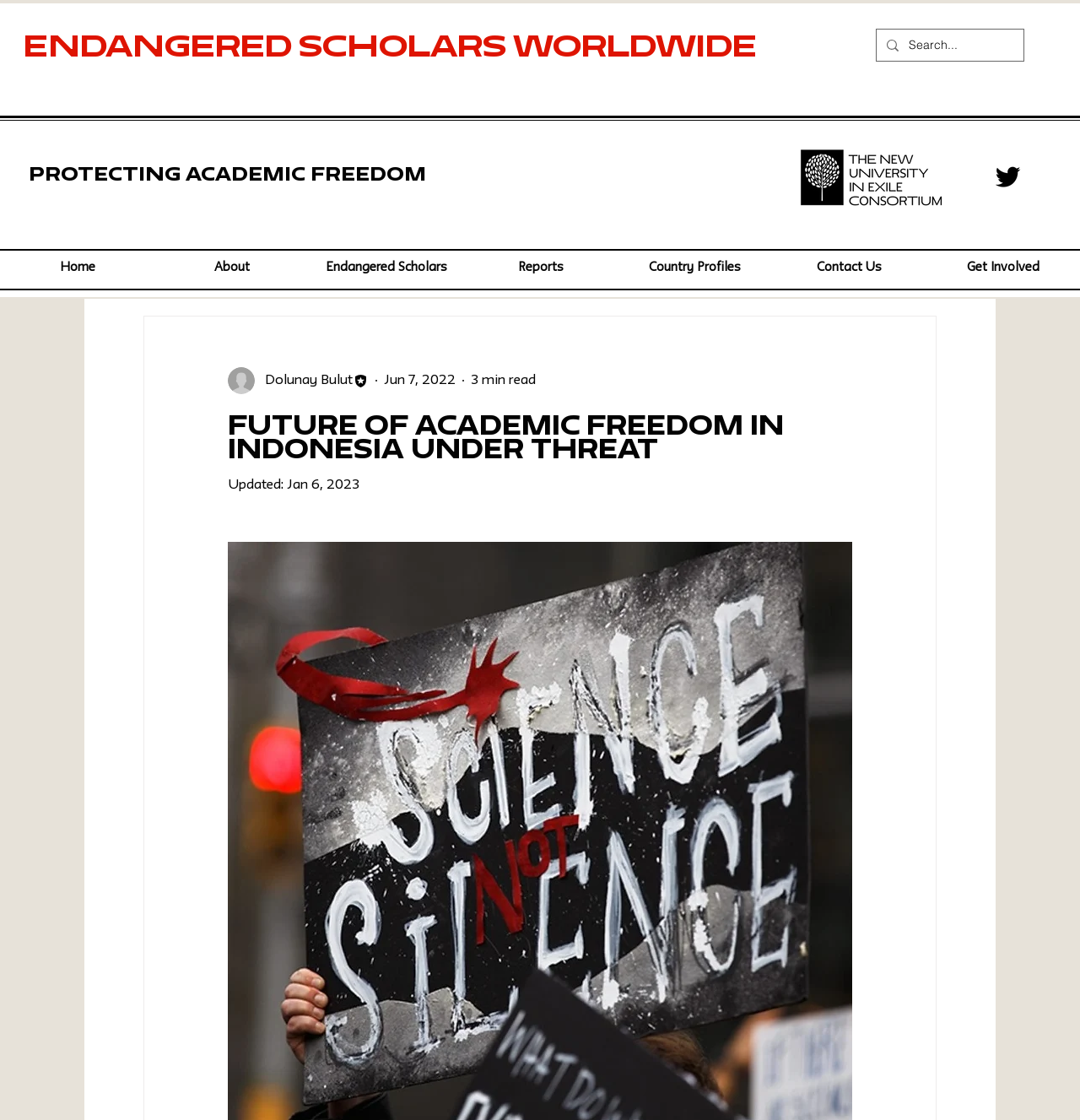Provide a short answer using a single word or phrase for the following question: 
Who is the author of the latest article?

Dolunay Bulut